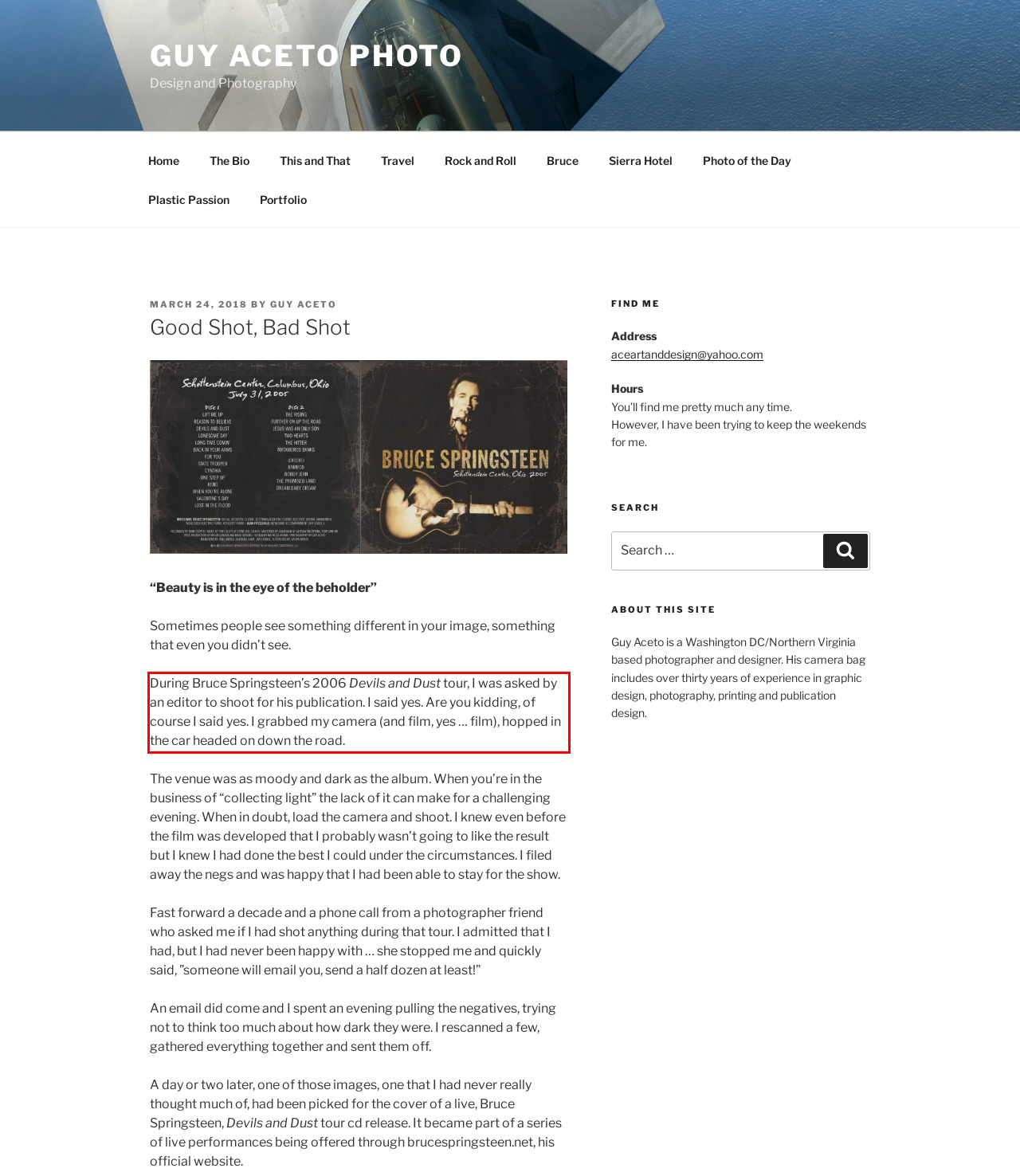Analyze the webpage screenshot and use OCR to recognize the text content in the red bounding box.

During Bruce Springsteen’s 2006 Devils and Dust tour, I was asked by an editor to shoot for his publication. I said yes. Are you kidding, of course I said yes. I grabbed my camera (and film, yes … film), hopped in the car headed on down the road.